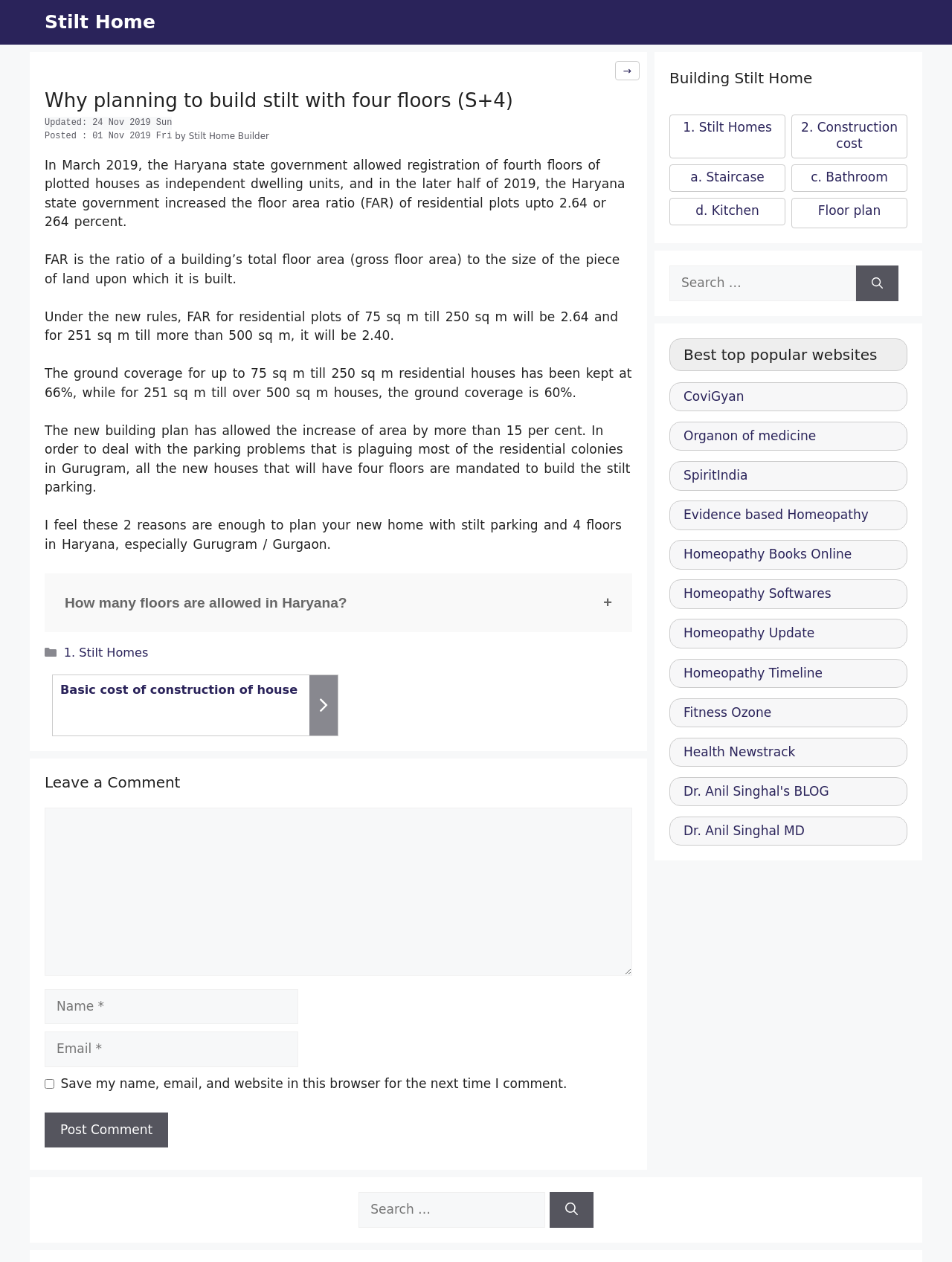Please locate the bounding box coordinates of the region I need to click to follow this instruction: "Leave a comment".

[0.047, 0.64, 0.664, 0.773]